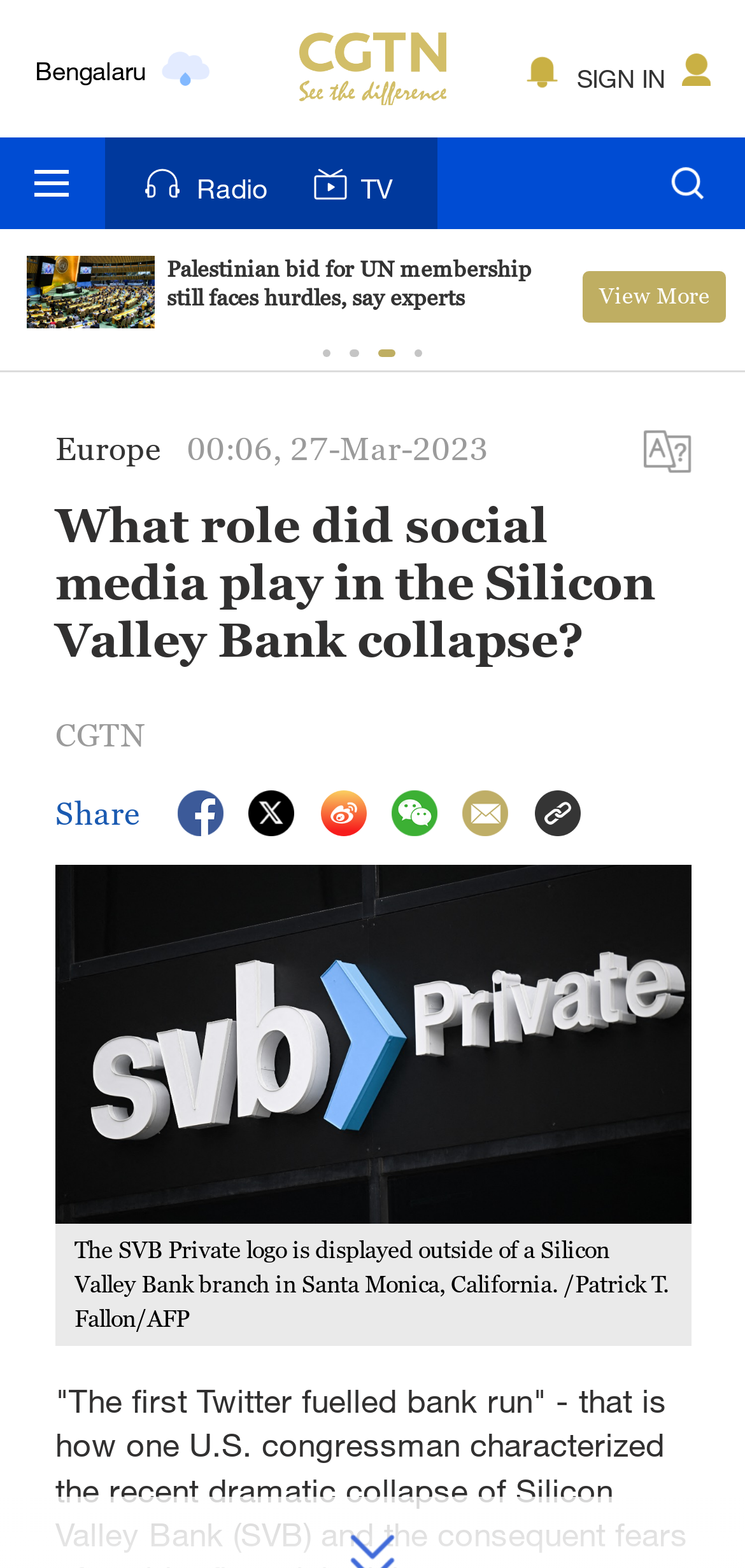How many cities are displayed with weather information?
Based on the image, please offer an in-depth response to the question.

I counted the number of cities with weather information displayed on the webpage, which are Delhi, Hyderabad, Sydney, Singapore, and found that there are 5 cities in total.